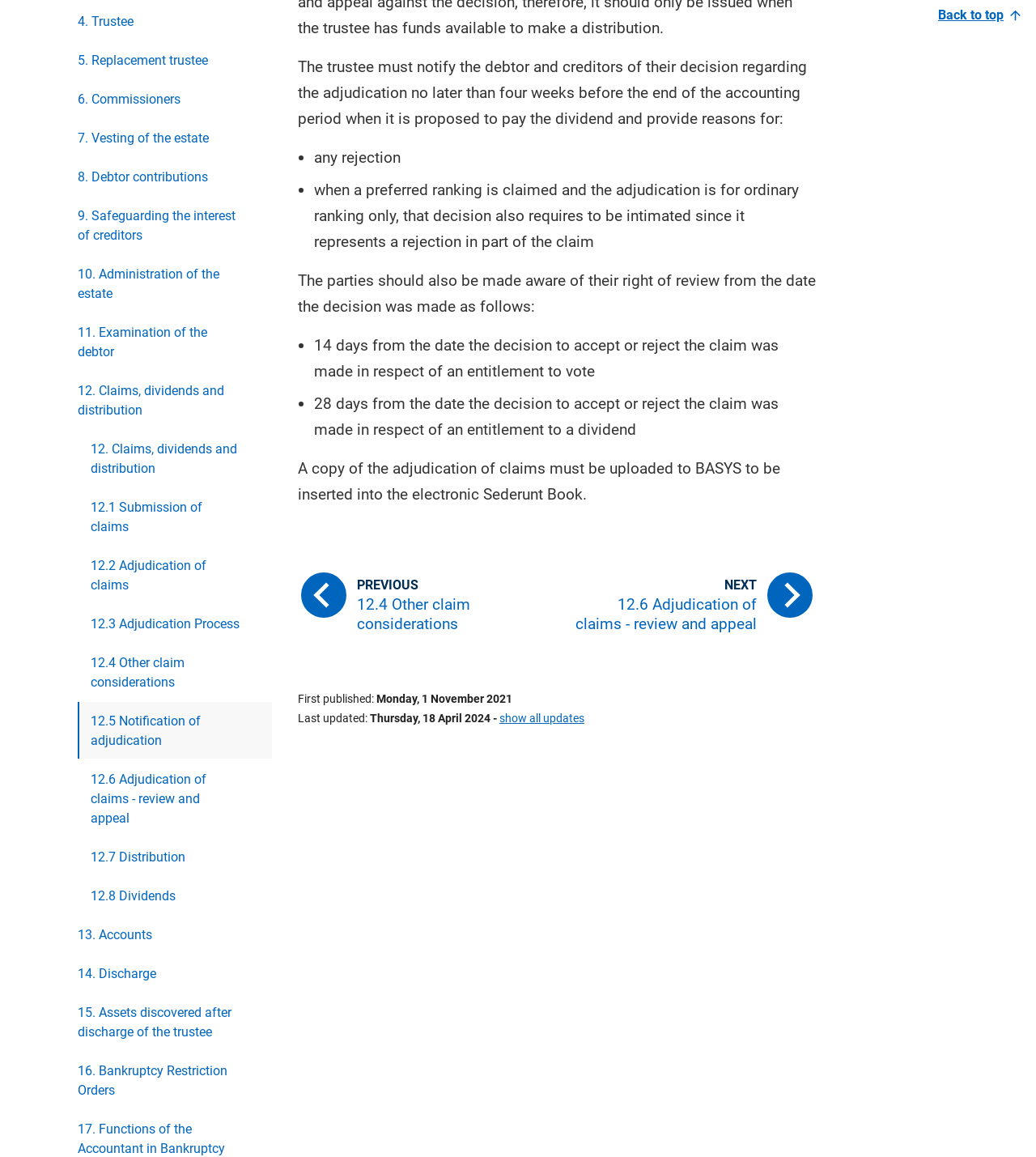Determine the bounding box coordinates of the element's region needed to click to follow the instruction: "Click on 'show all updates'". Provide these coordinates as four float numbers between 0 and 1, formatted as [left, top, right, bottom].

[0.482, 0.615, 0.564, 0.626]